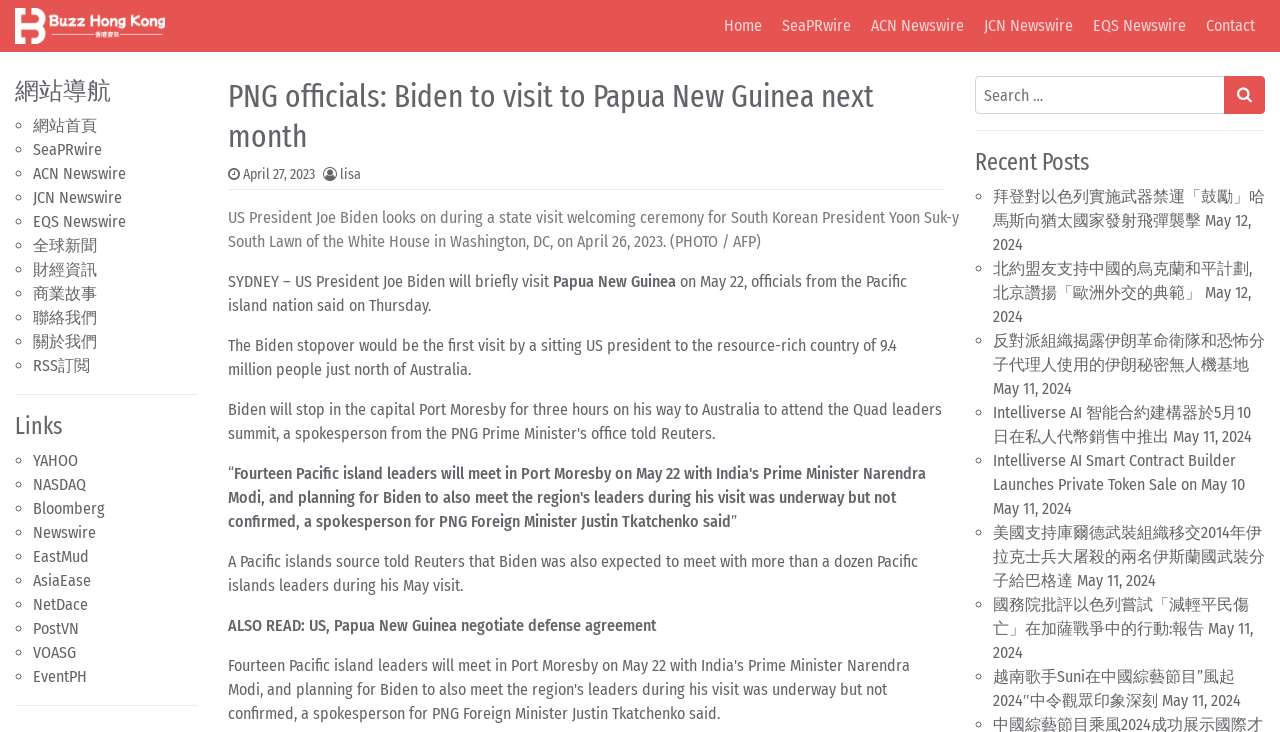What is the topic of the news article?
Based on the image, provide your answer in one word or phrase.

Biden's visit to Papua New Guinea